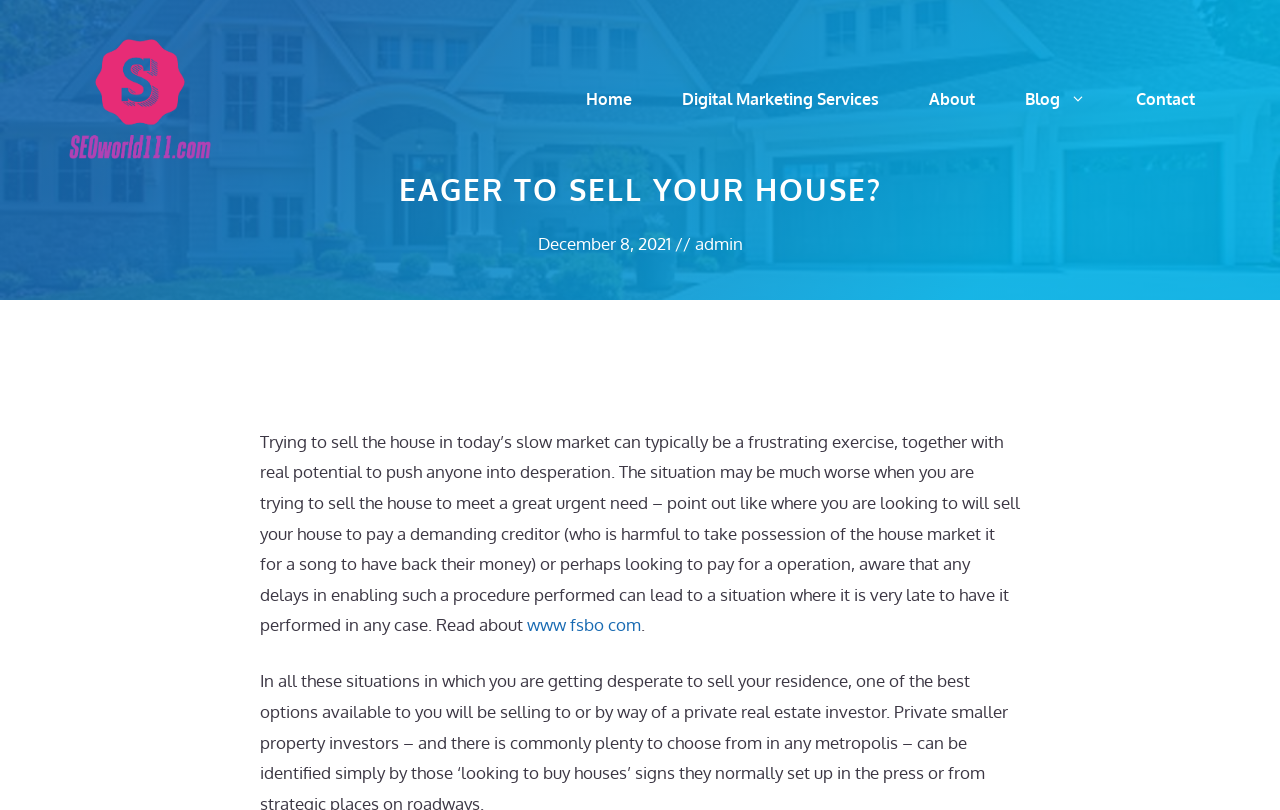Given the element description "admin", identify the bounding box of the corresponding UI element.

[0.543, 0.288, 0.58, 0.314]